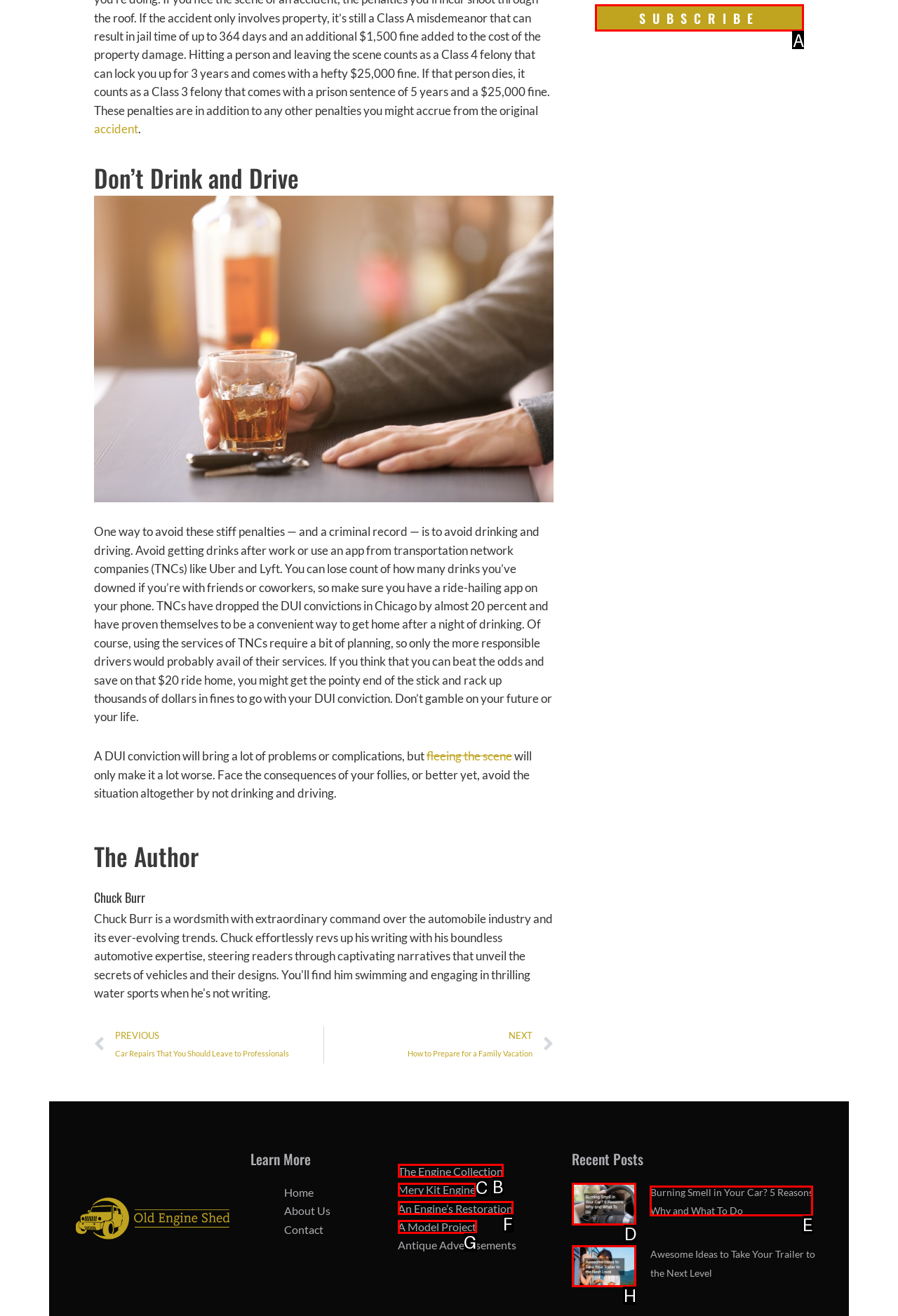Select the HTML element to finish the task: Read the article about burning smell in your car Reply with the letter of the correct option.

E